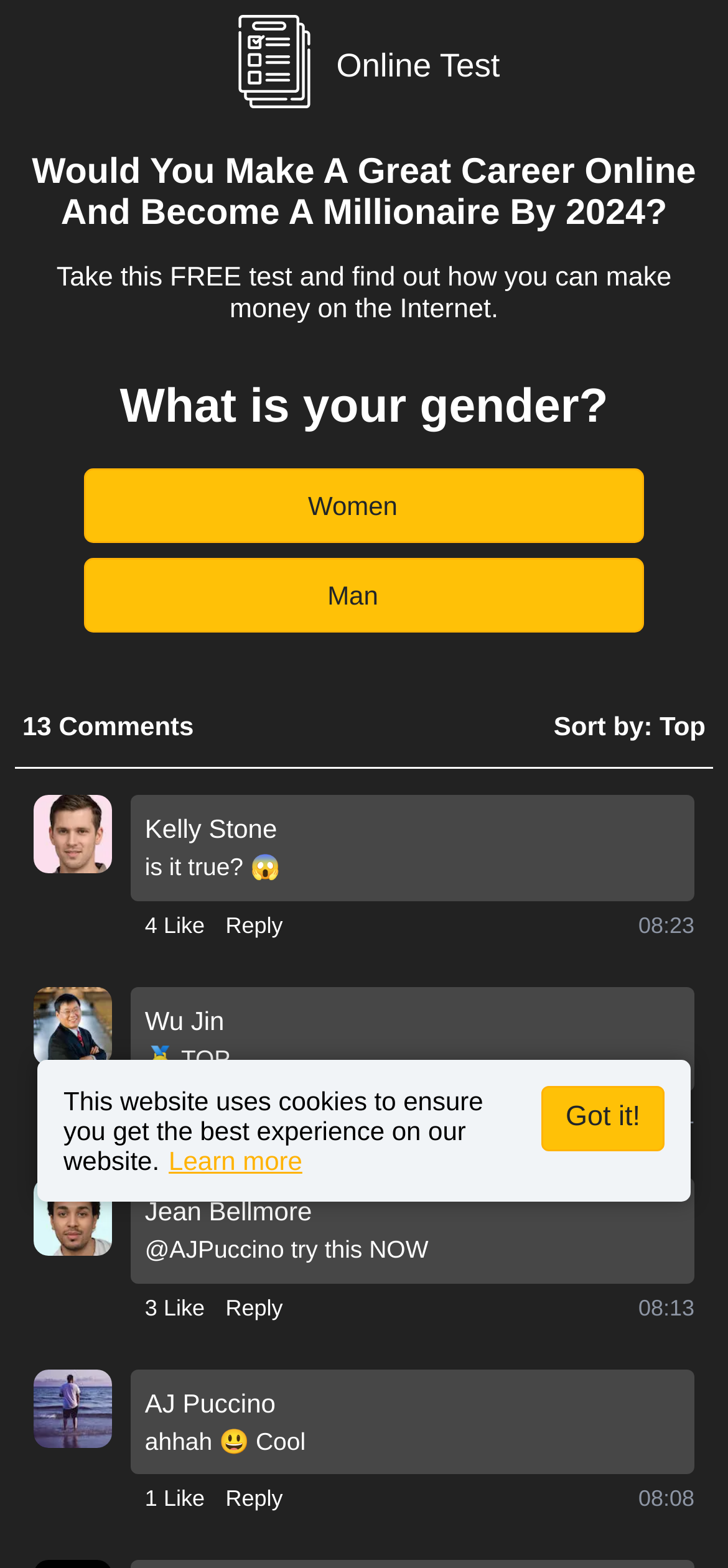Please find the bounding box coordinates of the clickable region needed to complete the following instruction: "Click the 'Learn more' link". The bounding box coordinates must consist of four float numbers between 0 and 1, i.e., [left, top, right, bottom].

[0.232, 0.731, 0.415, 0.75]